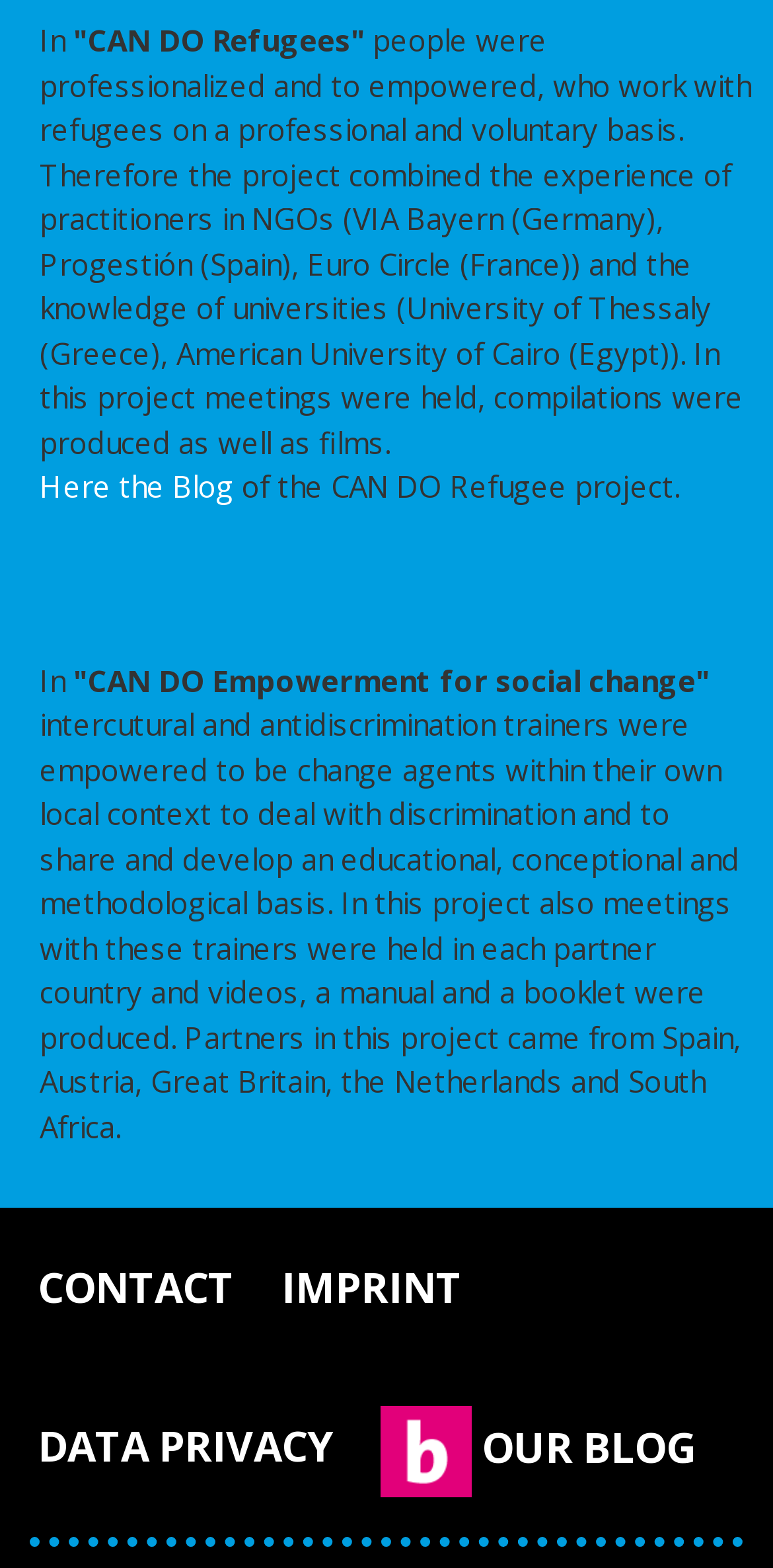Refer to the image and provide a thorough answer to this question:
What is the purpose of the trainers?

According to the text, the trainers were empowered to be change agents within their own local context to deal with discrimination and to share and develop an educational, conceptual, and methodological basis.